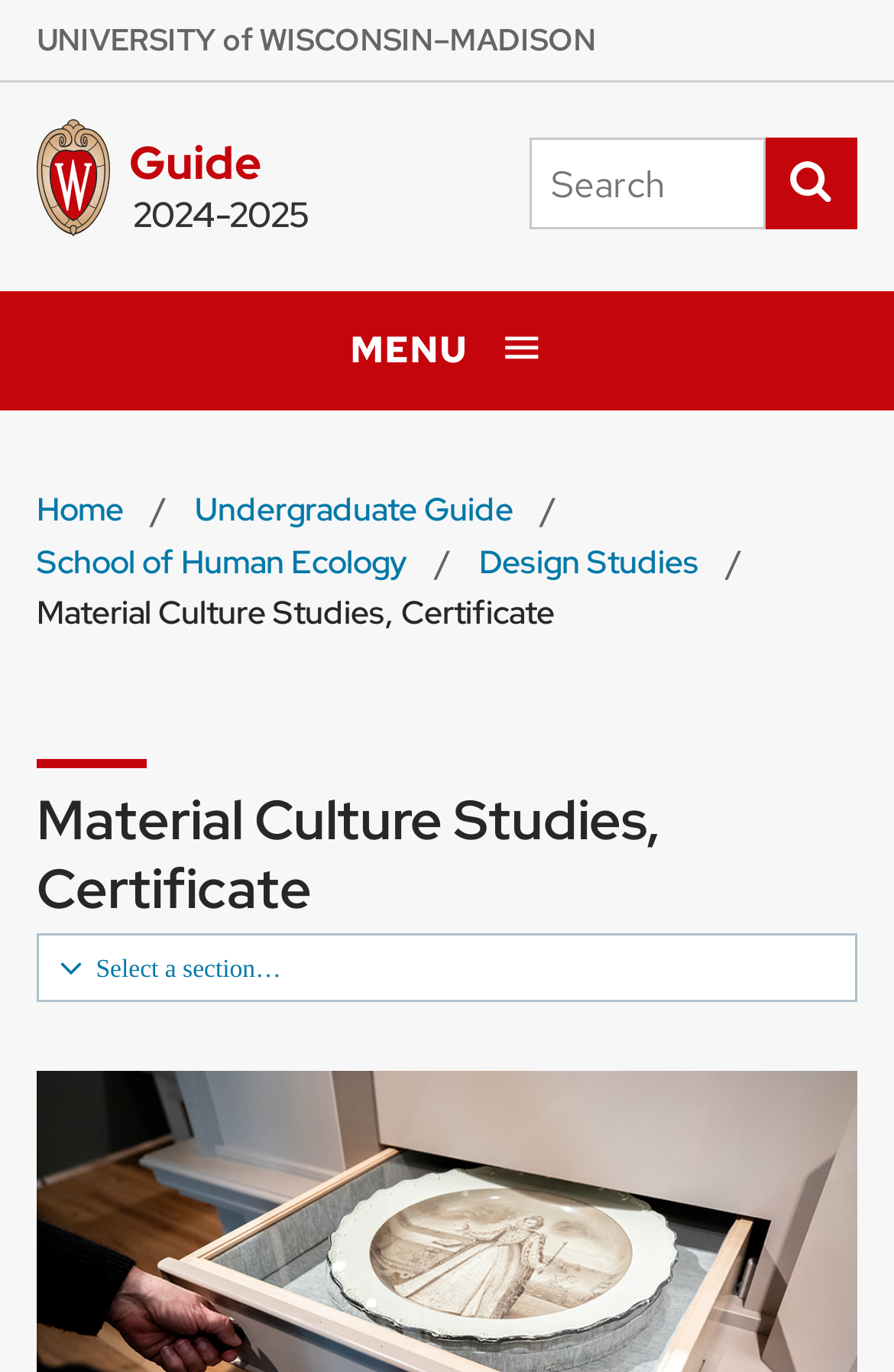Please give the bounding box coordinates of the area that should be clicked to fulfill the following instruction: "Search this site". The coordinates should be in the format of four float numbers from 0 to 1, i.e., [left, top, right, bottom].

[0.593, 0.101, 0.959, 0.167]